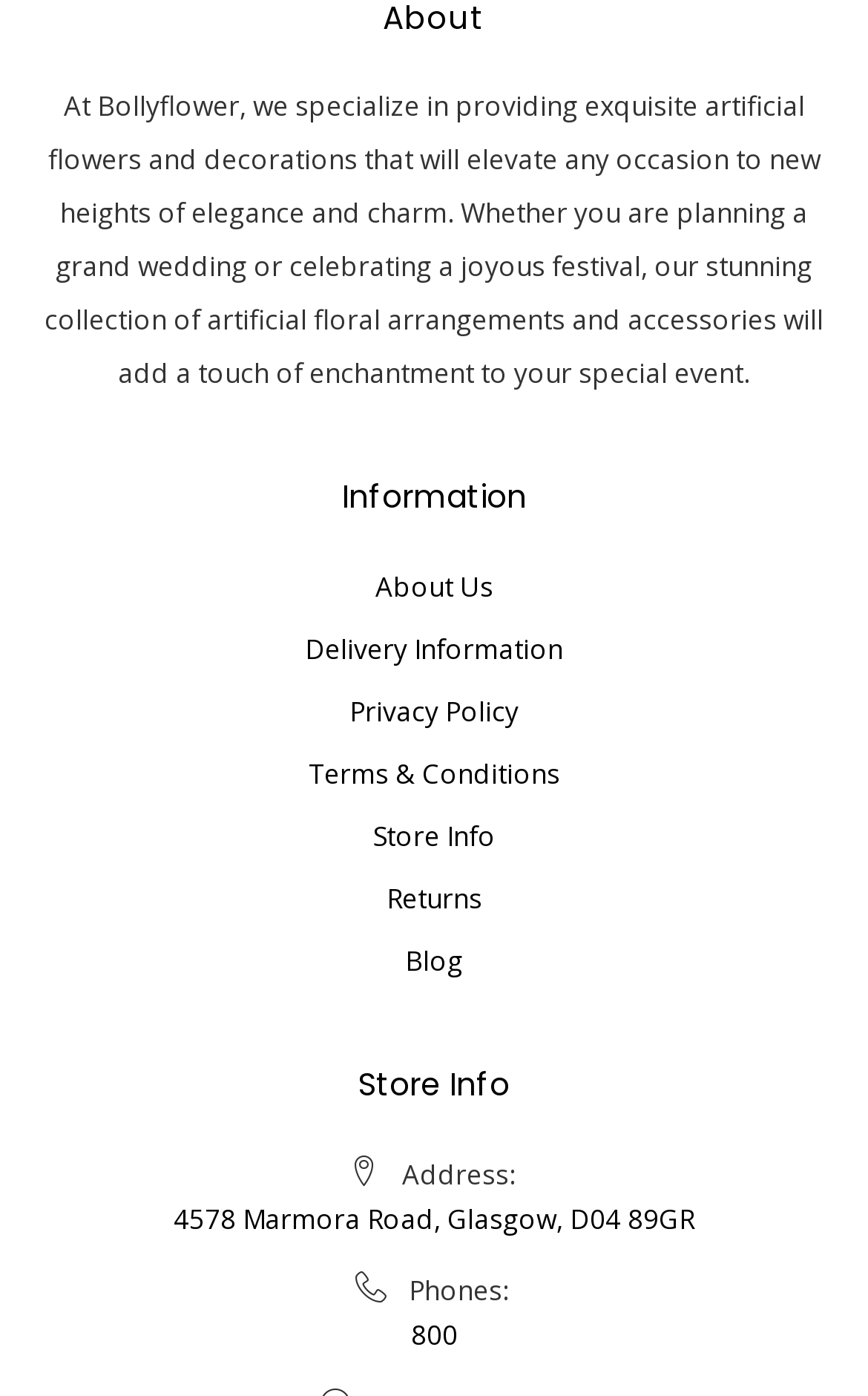Pinpoint the bounding box coordinates of the clickable area needed to execute the instruction: "Call the store". The coordinates should be specified as four float numbers between 0 and 1, i.e., [left, top, right, bottom].

[0.473, 0.938, 0.527, 0.977]